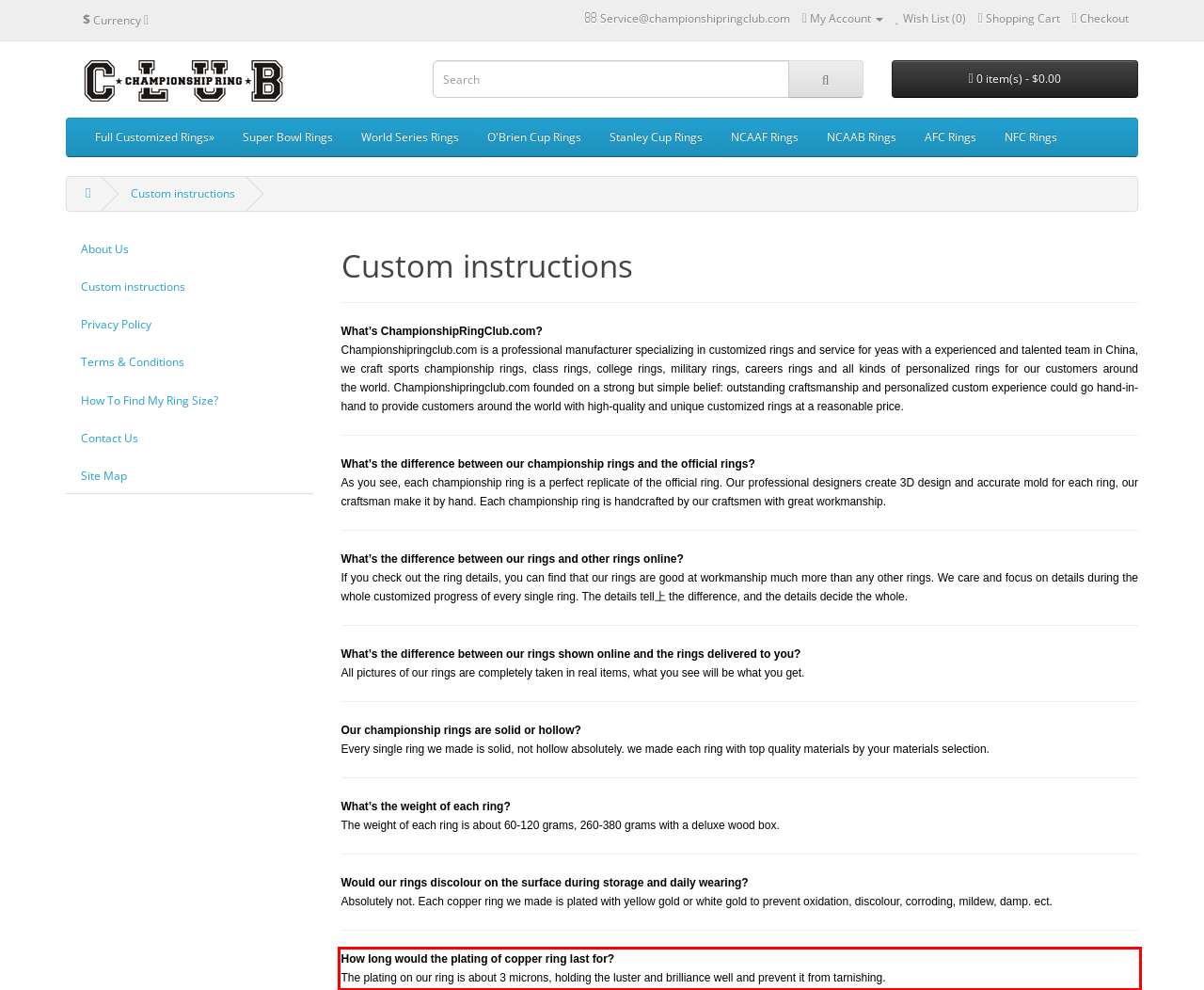Please examine the webpage screenshot containing a red bounding box and use OCR to recognize and output the text inside the red bounding box.

How long would the plating of copper ring last for? The plating on our ring is about 3 microns, holding the luster and brilliance well and prevent it from tarnishing.